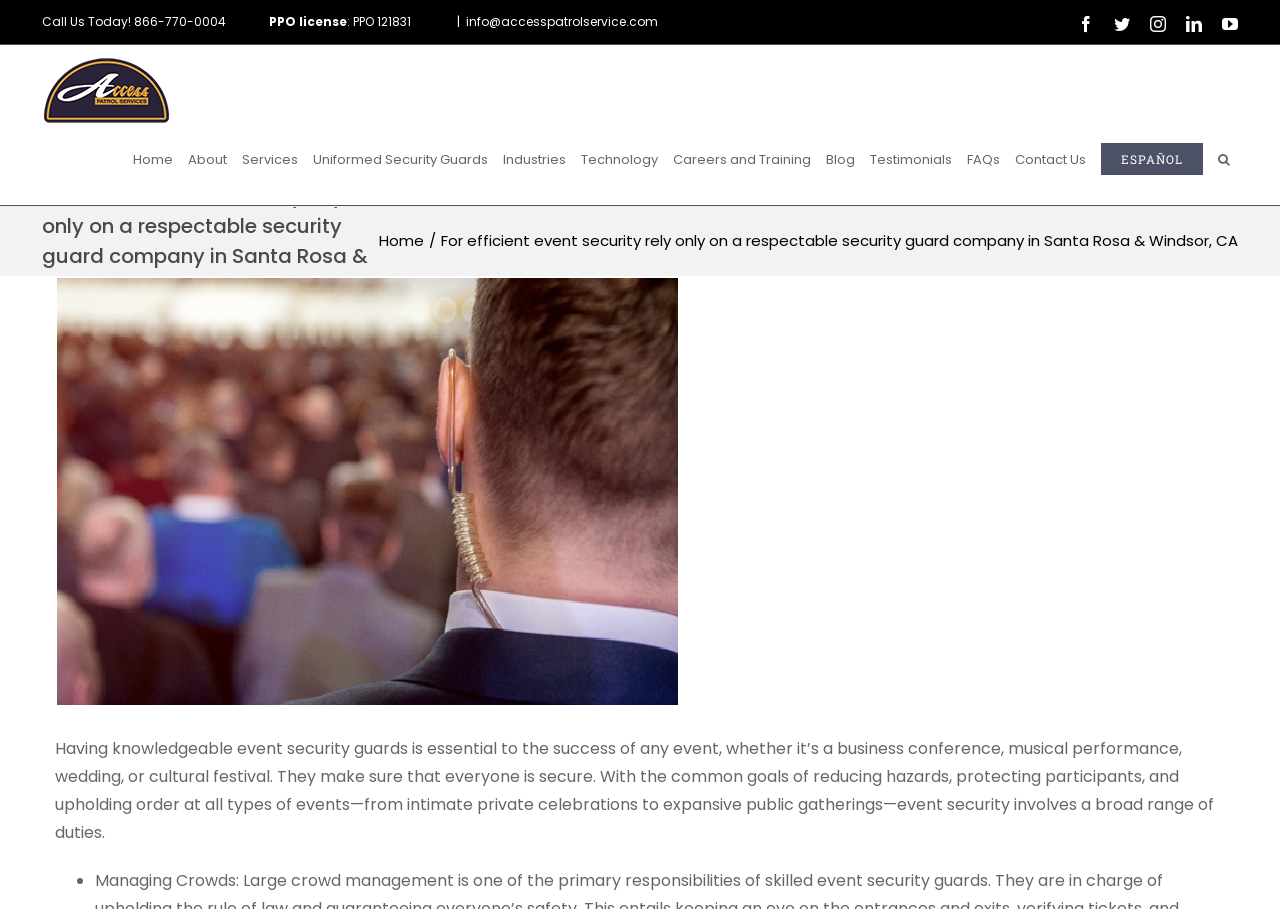Please find the bounding box coordinates of the element that you should click to achieve the following instruction: "Search for something". The coordinates should be presented as four float numbers between 0 and 1: [left, top, right, bottom].

[0.946, 0.138, 0.967, 0.215]